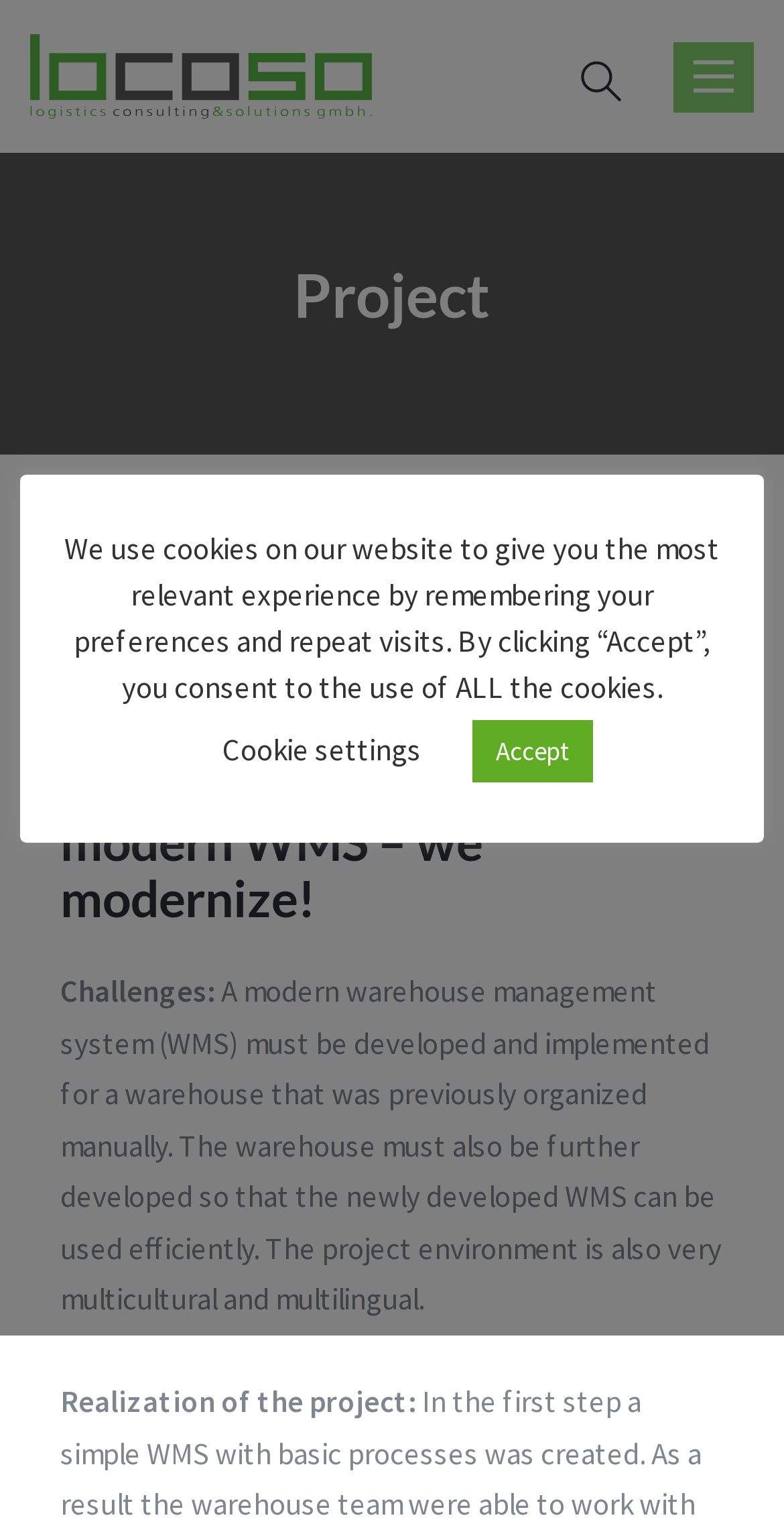Provide the bounding box coordinates, formatted as (top-left x, top-left y, bottom-right x, bottom-right y), with all values being floating point numbers between 0 and 1. Identify the bounding box of the UI element that matches the description: Toggle navigation

[0.859, 0.027, 0.962, 0.073]